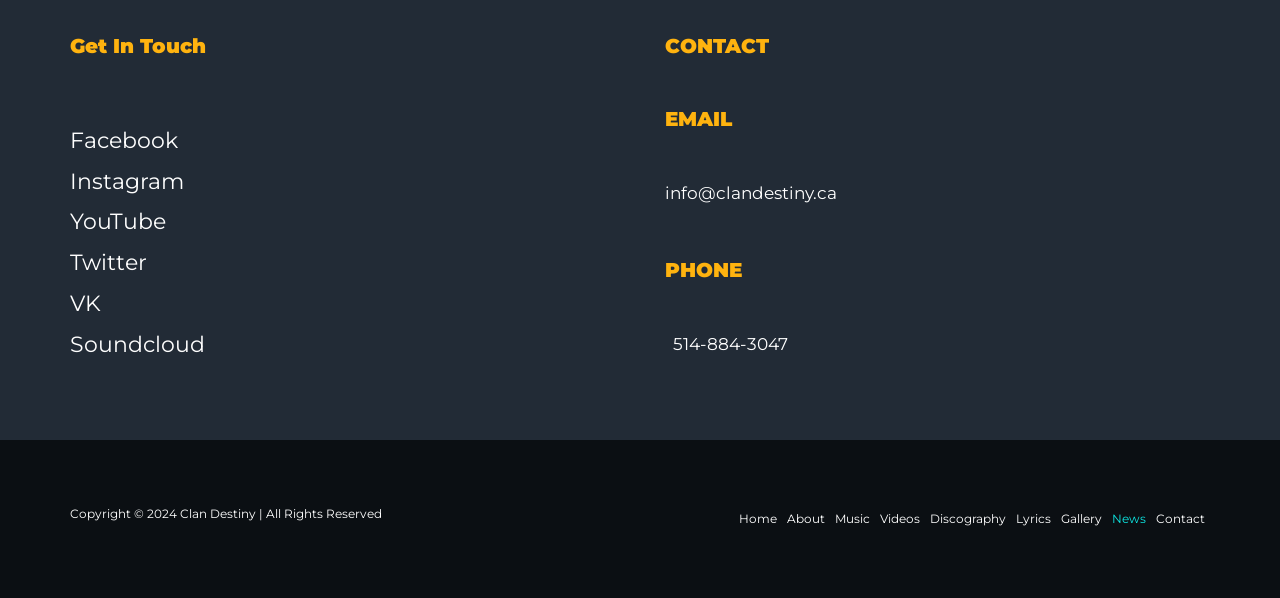Please identify the bounding box coordinates of the clickable element to fulfill the following instruction: "Click on Facebook". The coordinates should be four float numbers between 0 and 1, i.e., [left, top, right, bottom].

[0.055, 0.212, 0.139, 0.257]